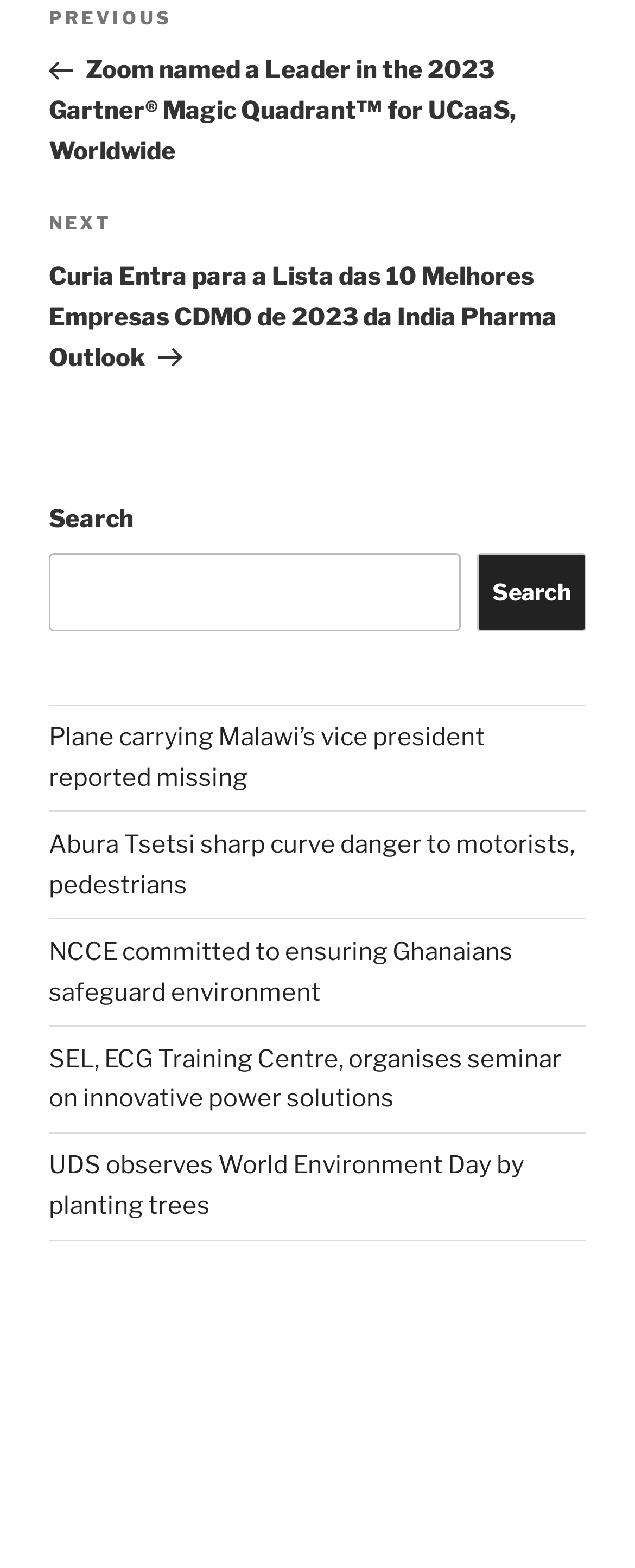Please find the bounding box coordinates for the clickable element needed to perform this instruction: "Click on the next post".

[0.077, 0.133, 0.923, 0.237]